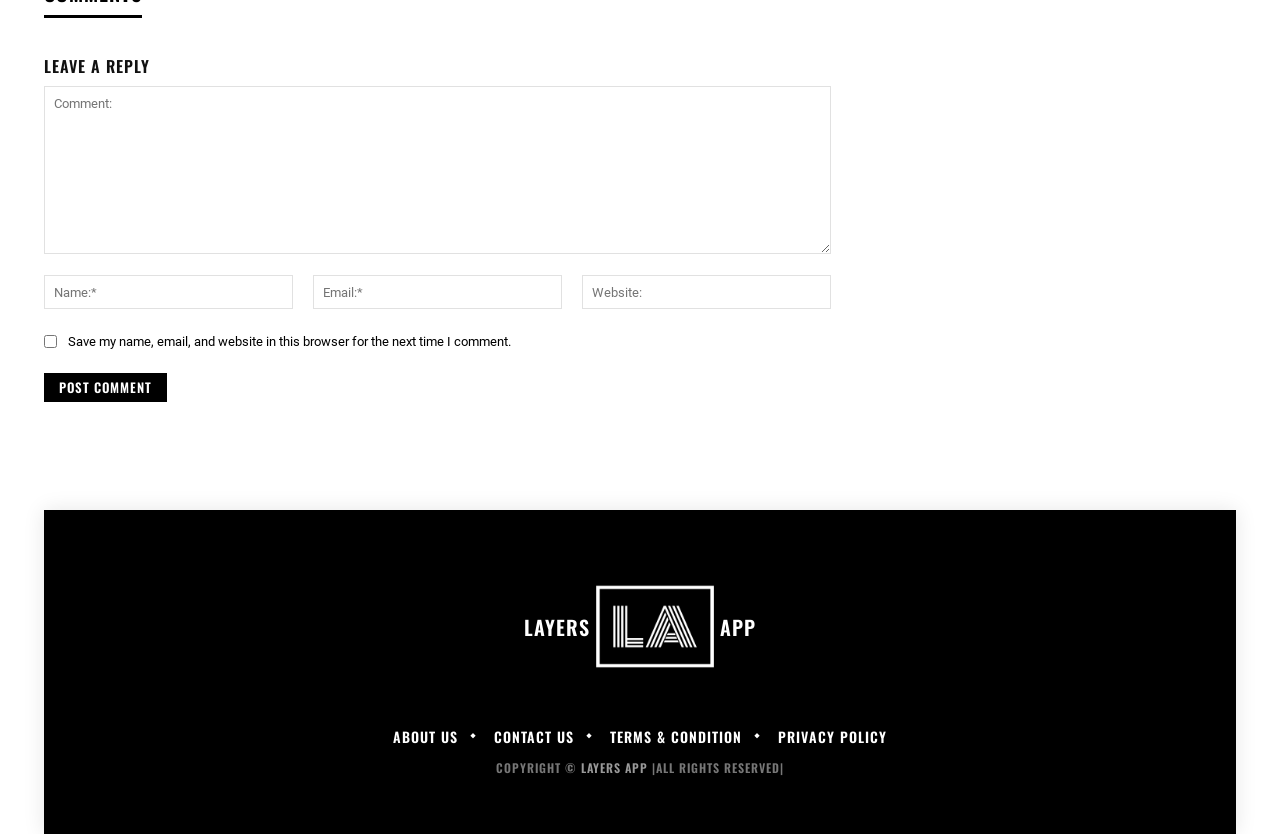Locate the bounding box of the user interface element based on this description: "LayersApp".

[0.053, 0.695, 0.947, 0.807]